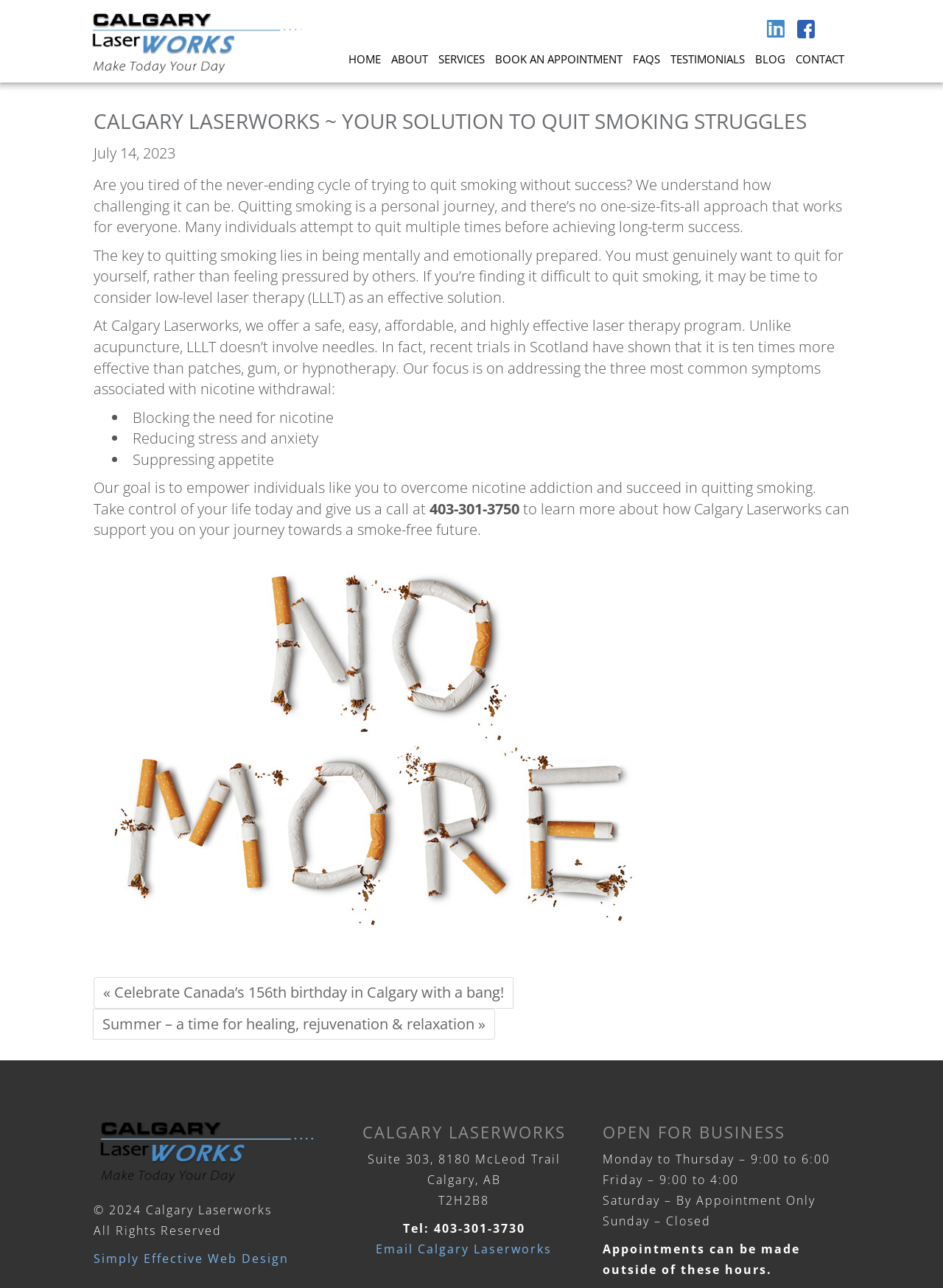Determine the bounding box coordinates for the UI element with the following description: "Simply Effective Web Design". The coordinates should be four float numbers between 0 and 1, represented as [left, top, right, bottom].

[0.099, 0.971, 0.306, 0.983]